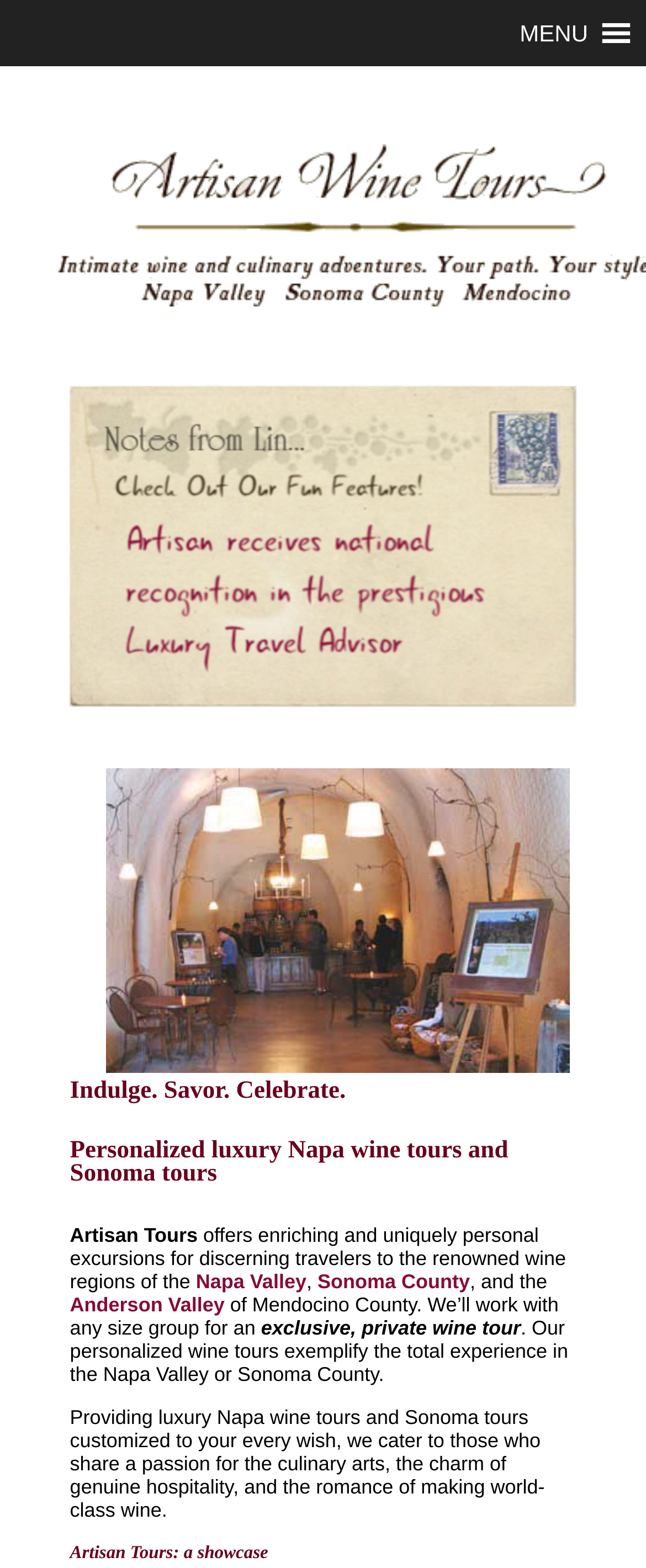Respond with a single word or phrase to the following question: How many wine regions are mentioned on the webpage?

Three